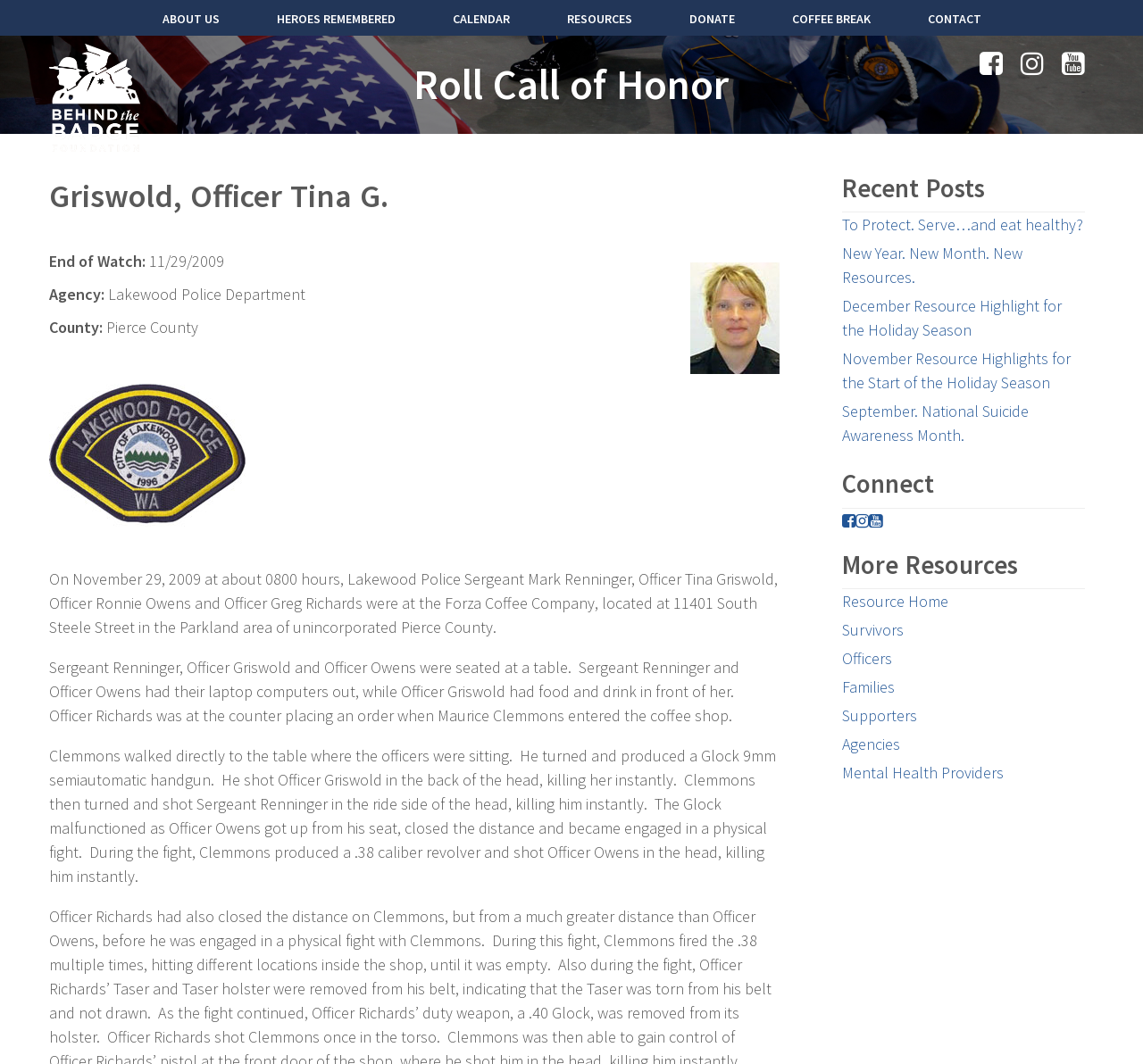What is the name of the officer killed in the coffee shop?
Provide a detailed answer to the question using information from the image.

Based on the webpage content, specifically the heading 'Griswold, Officer Tina G.' and the StaticText 'On November 29, 2009 at about 0800 hours, Lakewood Police Sergeant Mark Renninger, Officer Tina Griswold, Officer Ronnie Owens and Officer Greg Richards were at the Forza Coffee Company...', it is clear that Officer Tina Griswold was one of the officers killed in the coffee shop.